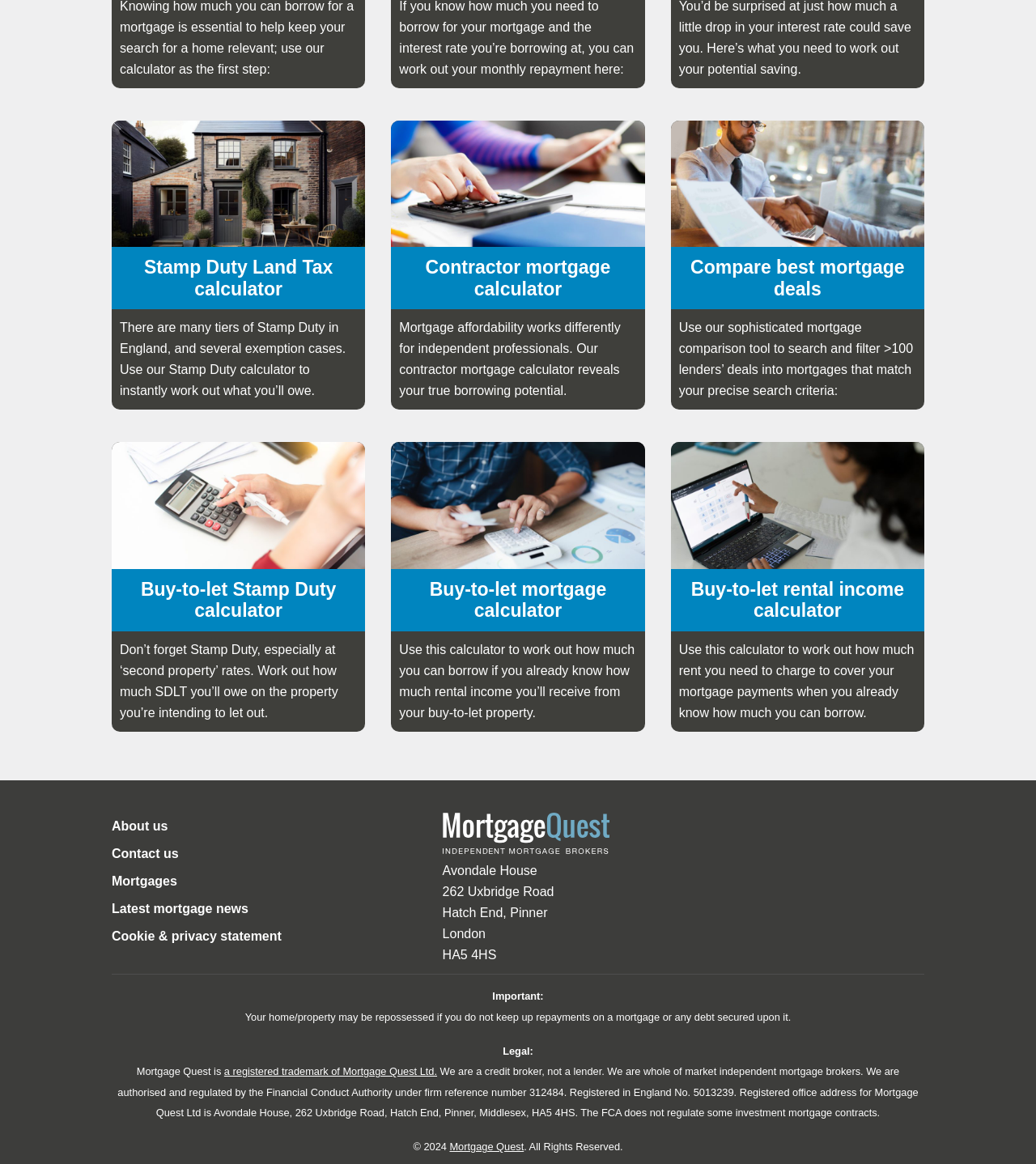Specify the bounding box coordinates of the area that needs to be clicked to achieve the following instruction: "Go to About us page".

[0.108, 0.69, 0.162, 0.702]